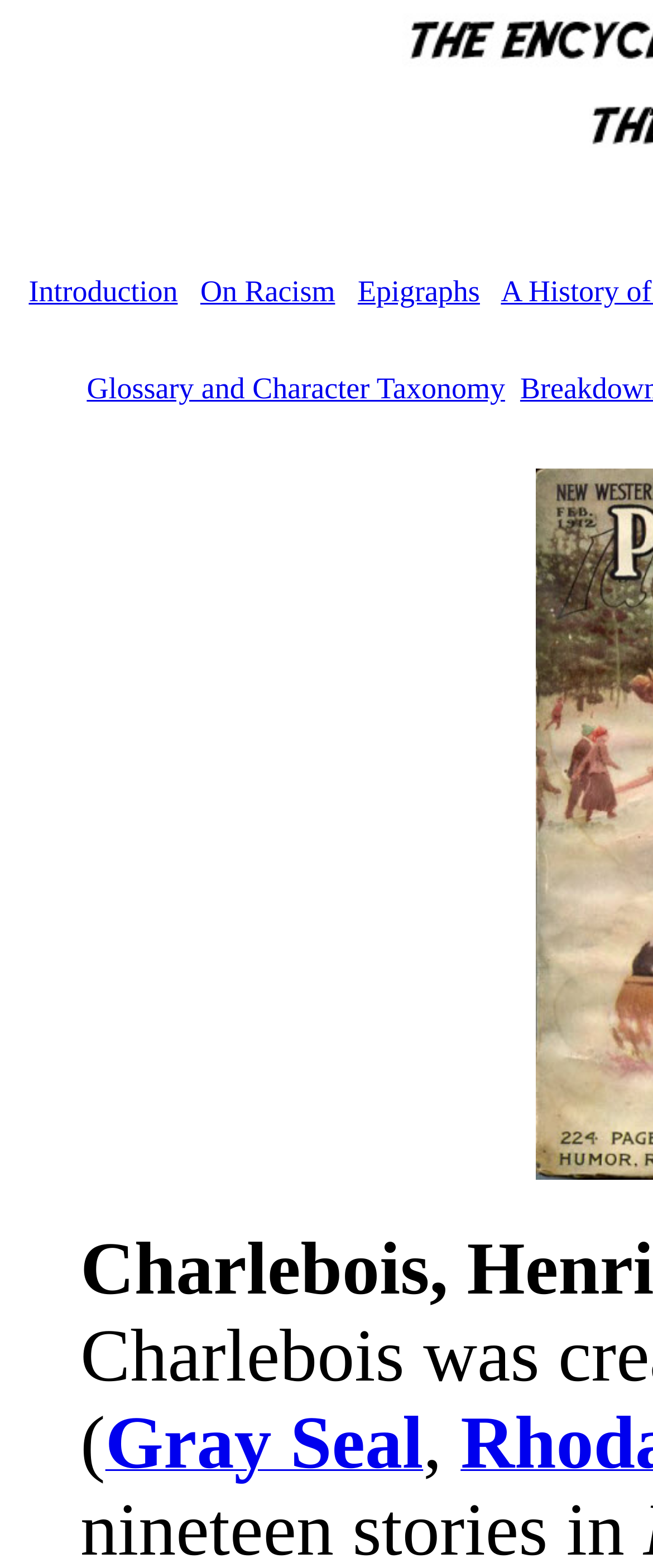Given the description Glossary and Character Taxonomy, predict the bounding box coordinates of the UI element. Ensure the coordinates are in the format (top-left x, top-left y, bottom-right x, bottom-right y) and all values are between 0 and 1.

[0.133, 0.237, 0.773, 0.258]